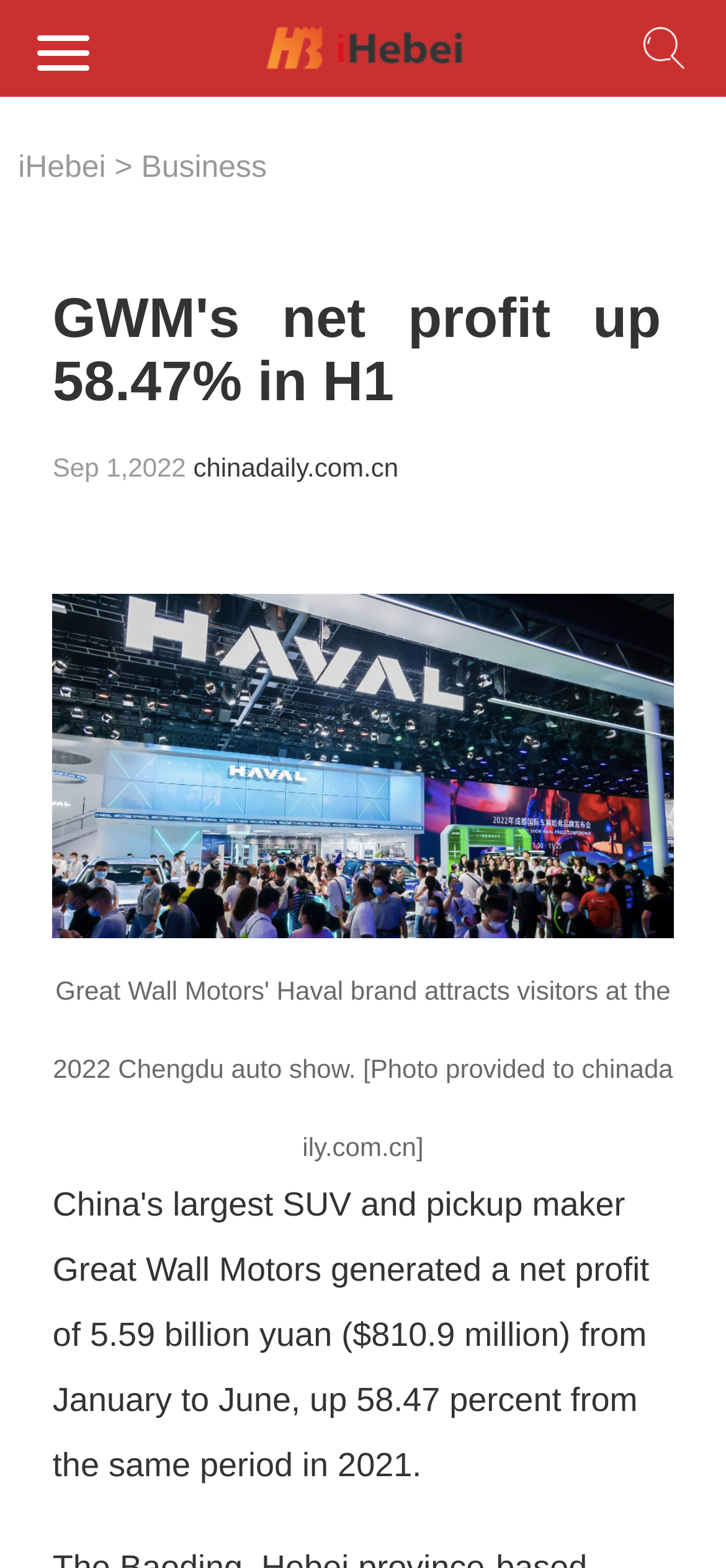Summarize the webpage with a detailed and informative caption.

The webpage appears to be a news article page. At the top, there is a large image taking up most of the width, with a smaller image and a link to the right of it. Below this, there are three links in a row, labeled "iHebei", ">" and "Business", respectively. 

Further down, there is a date "Sep 1, 2022" followed by a link to "chinadaily.com.cn". The main content of the page is an article with a large image in the middle, which seems to be the main focus of the page. The article is about Great Wall Motors, a Chinese SUV and pickup maker, and its net profit increase.